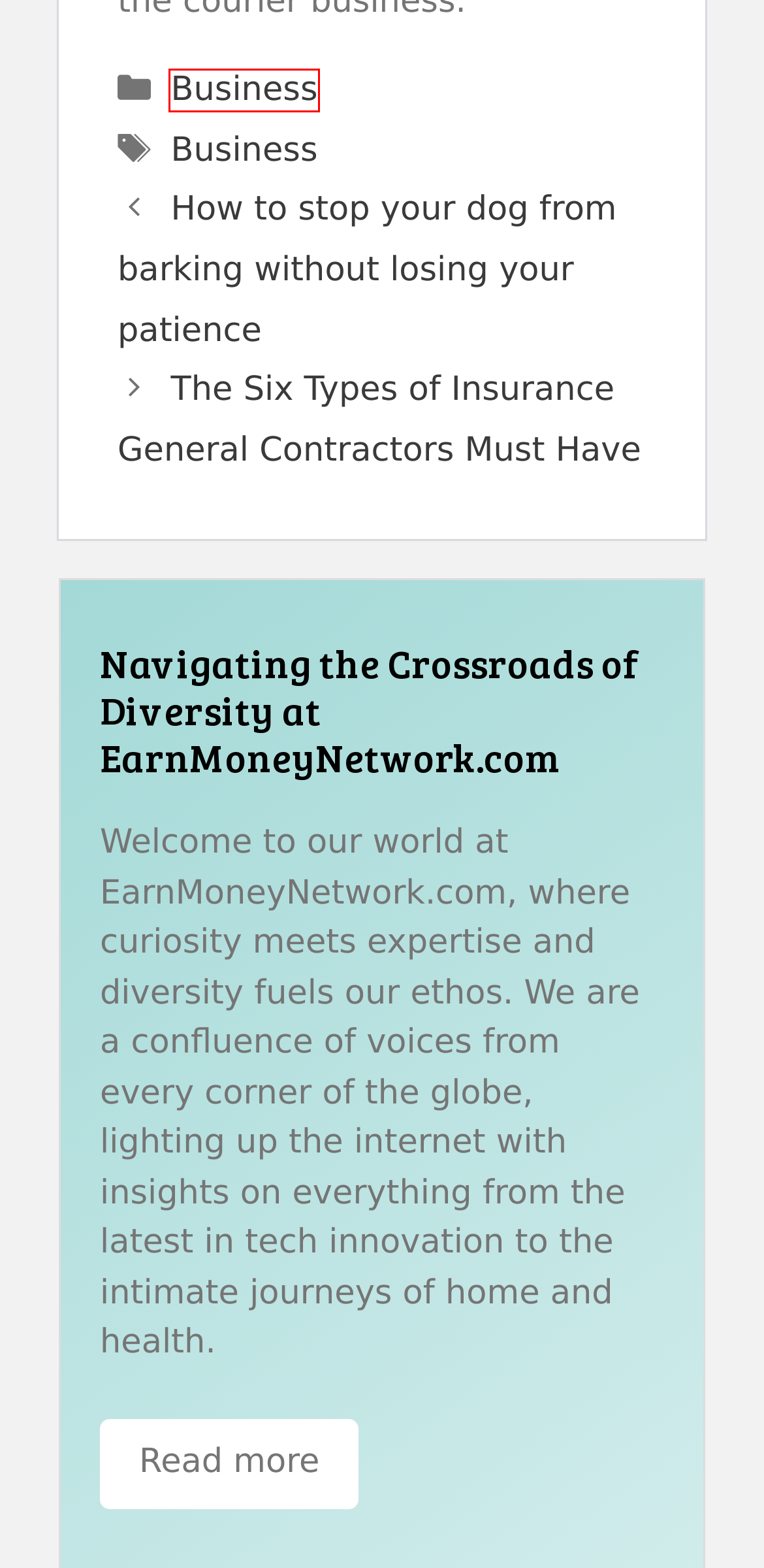Given a screenshot of a webpage with a red bounding box around a UI element, please identify the most appropriate webpage description that matches the new webpage after you click on the element. Here are the candidates:
A. About US - Earn Money Network
B. The Six Types of Insurance General Contractors Must Have - Earn Money Network
C. How to stop your dog from barking without losing your patience - Earn Money Network
D. Send Parcel To Canada | Shipping To Canada | Courierpoint
E. Unlocking Success with Change Management Consulting - Earn Money Network
F. Crafting a Winning Management Consulting Resume: Examples to Guide You - Earn Money Network
G. Earn Money Network -
H. Business Archives - Earn Money Network

H